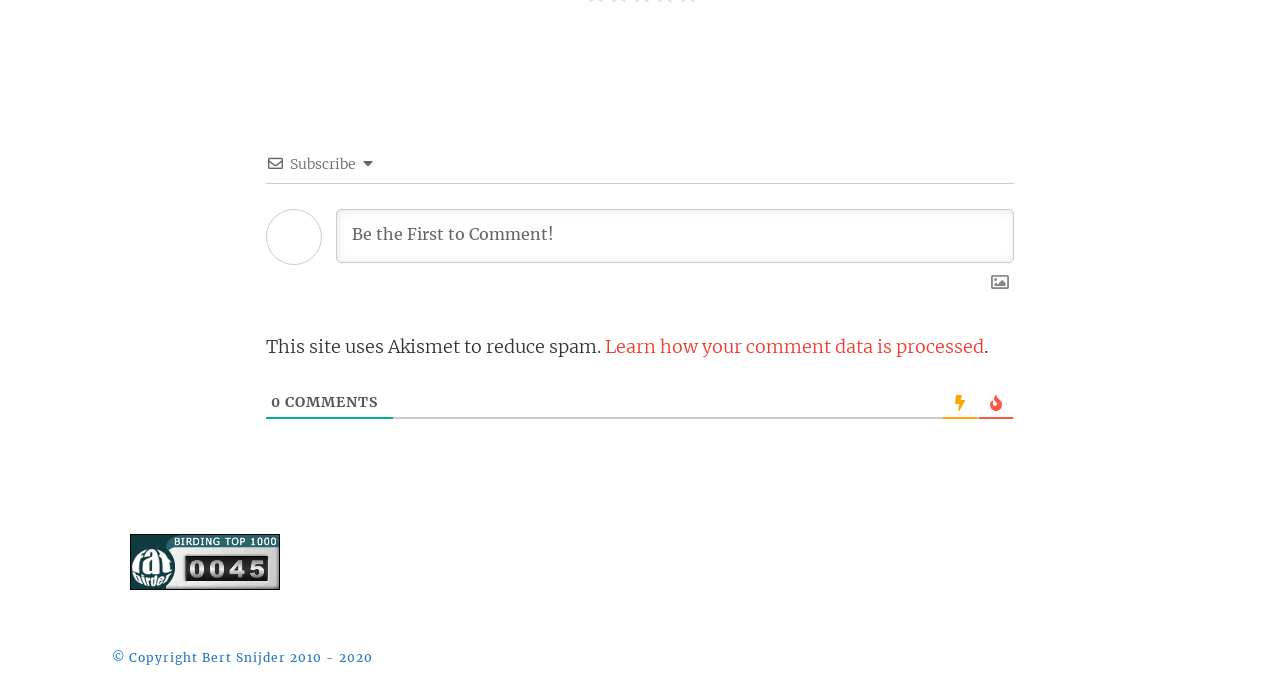Please answer the following query using a single word or phrase: 
What is the copyright year range?

2010-2020